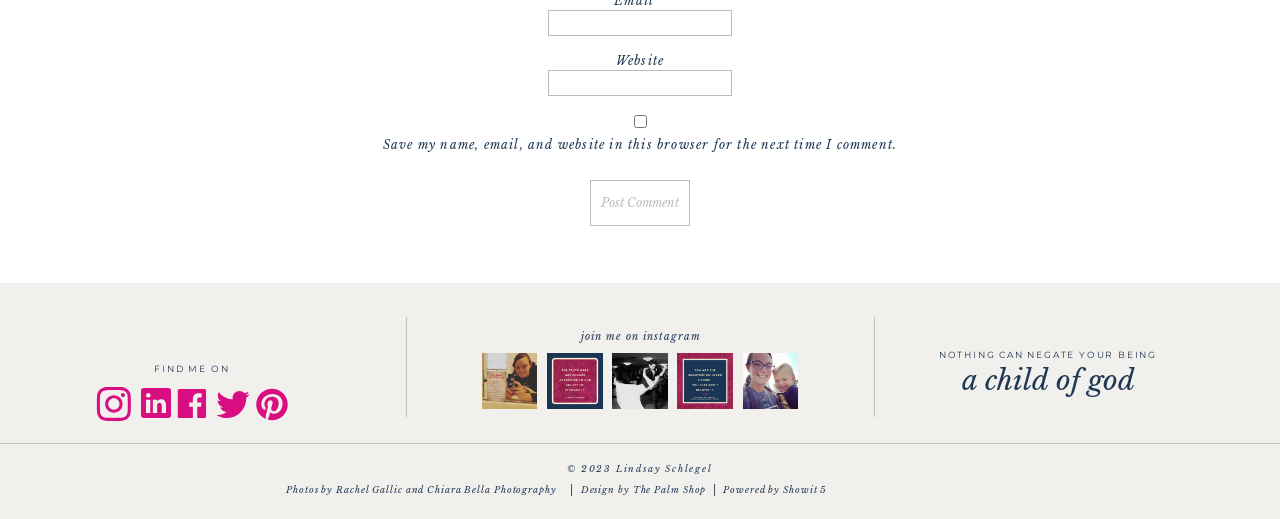Identify the bounding box coordinates for the UI element that matches this description: "nothing can negate your being".

[0.713, 0.674, 0.924, 0.701]